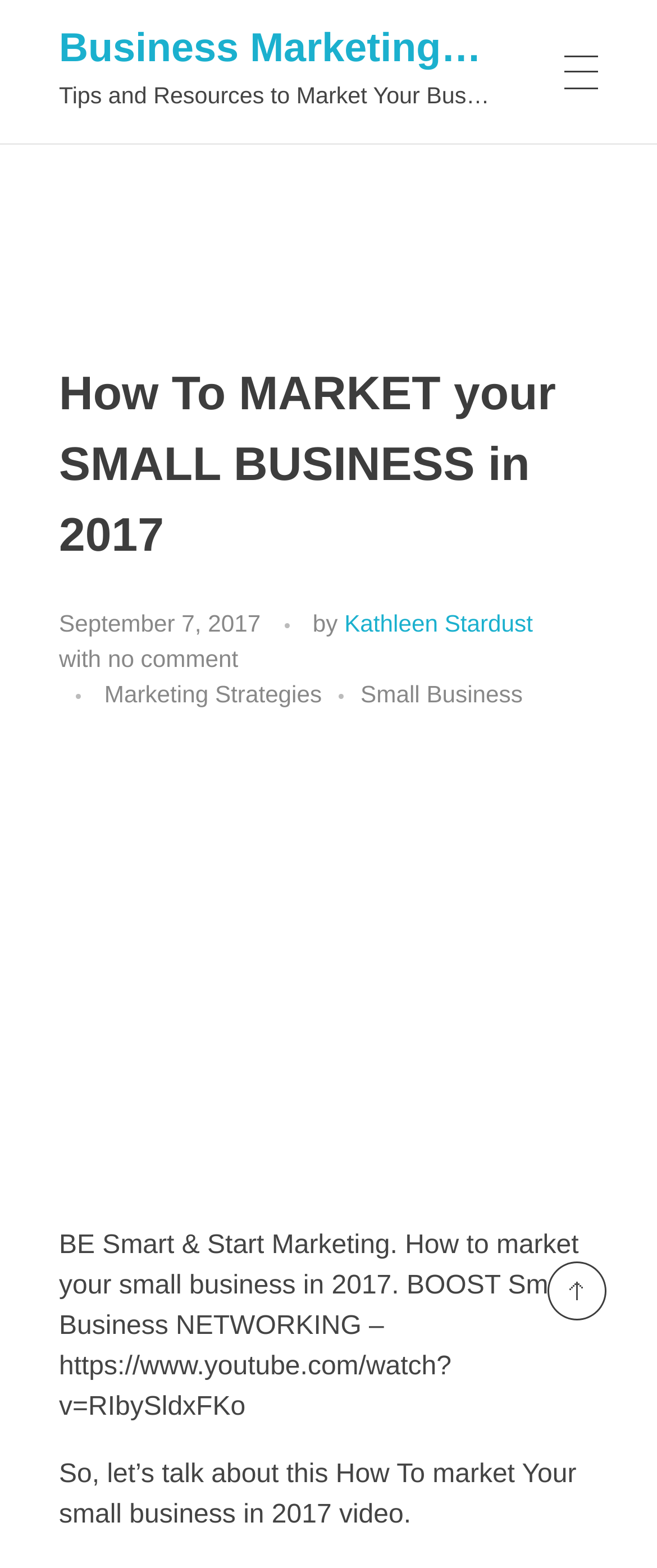What is the date of the blog post?
Look at the screenshot and respond with one word or a short phrase.

September 7, 2017